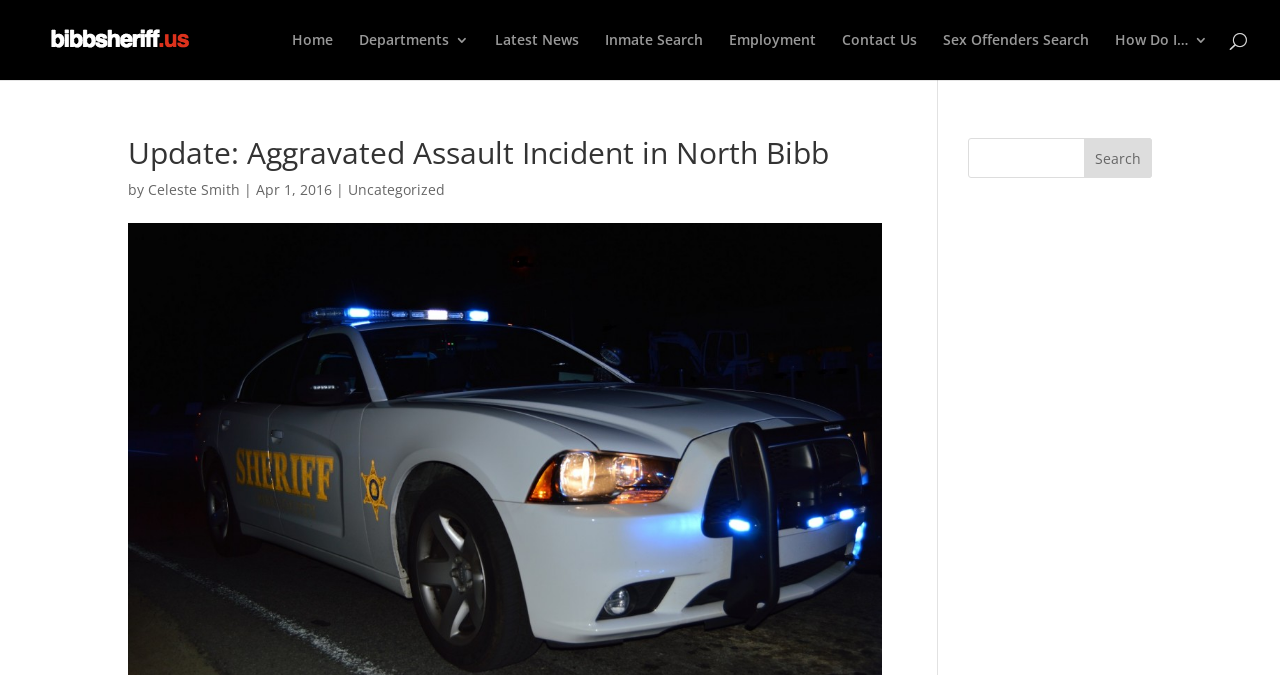Identify the bounding box for the given UI element using the description provided. Coordinates should be in the format (top-left x, top-left y, bottom-right x, bottom-right y) and must be between 0 and 1. Here is the description: WhatsApp Best Tips And Tricks

None